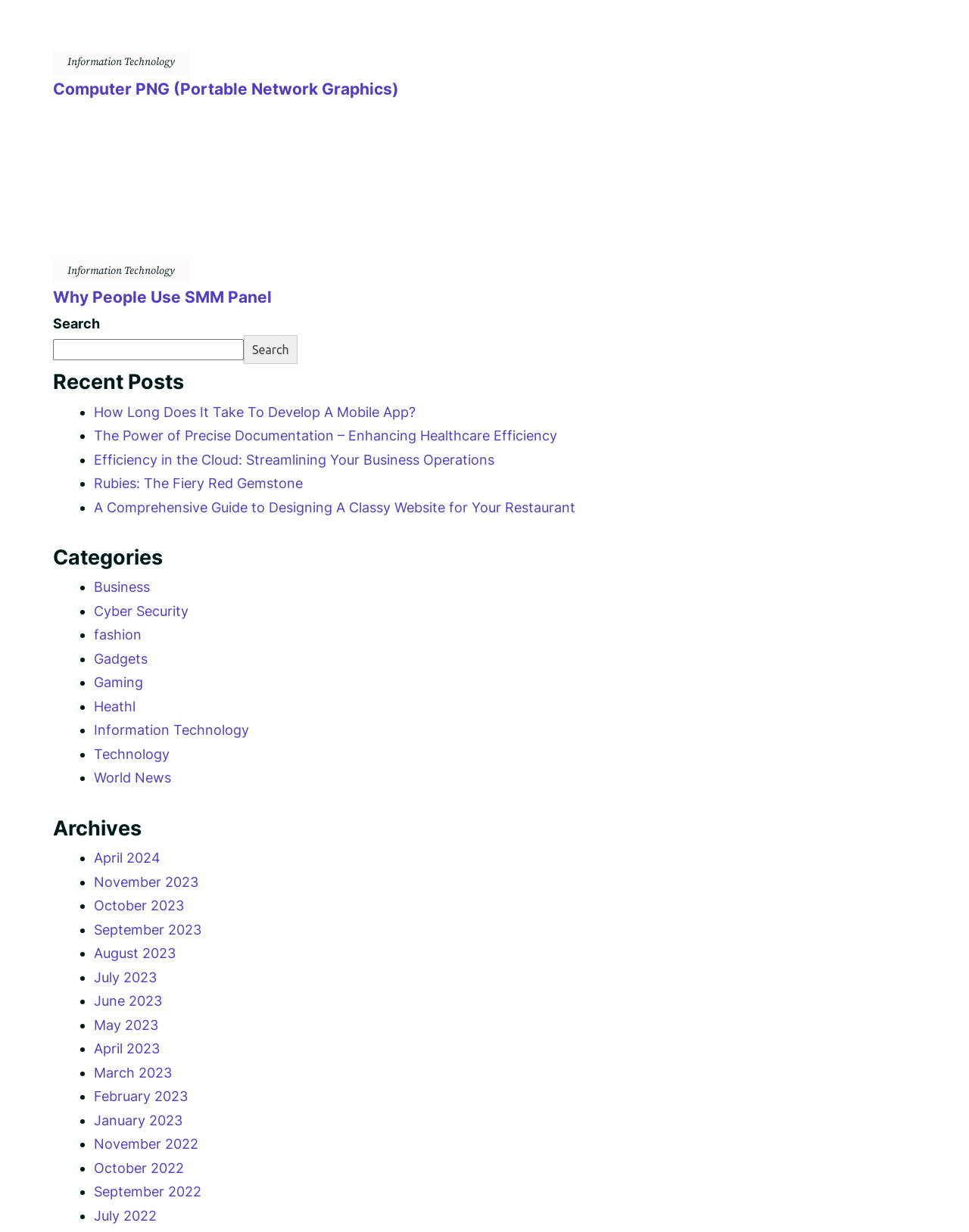Provide a single word or phrase answer to the question: 
What is the category of the article 'How Long Does It Take To Develop A Mobile App?'?

Information Technology